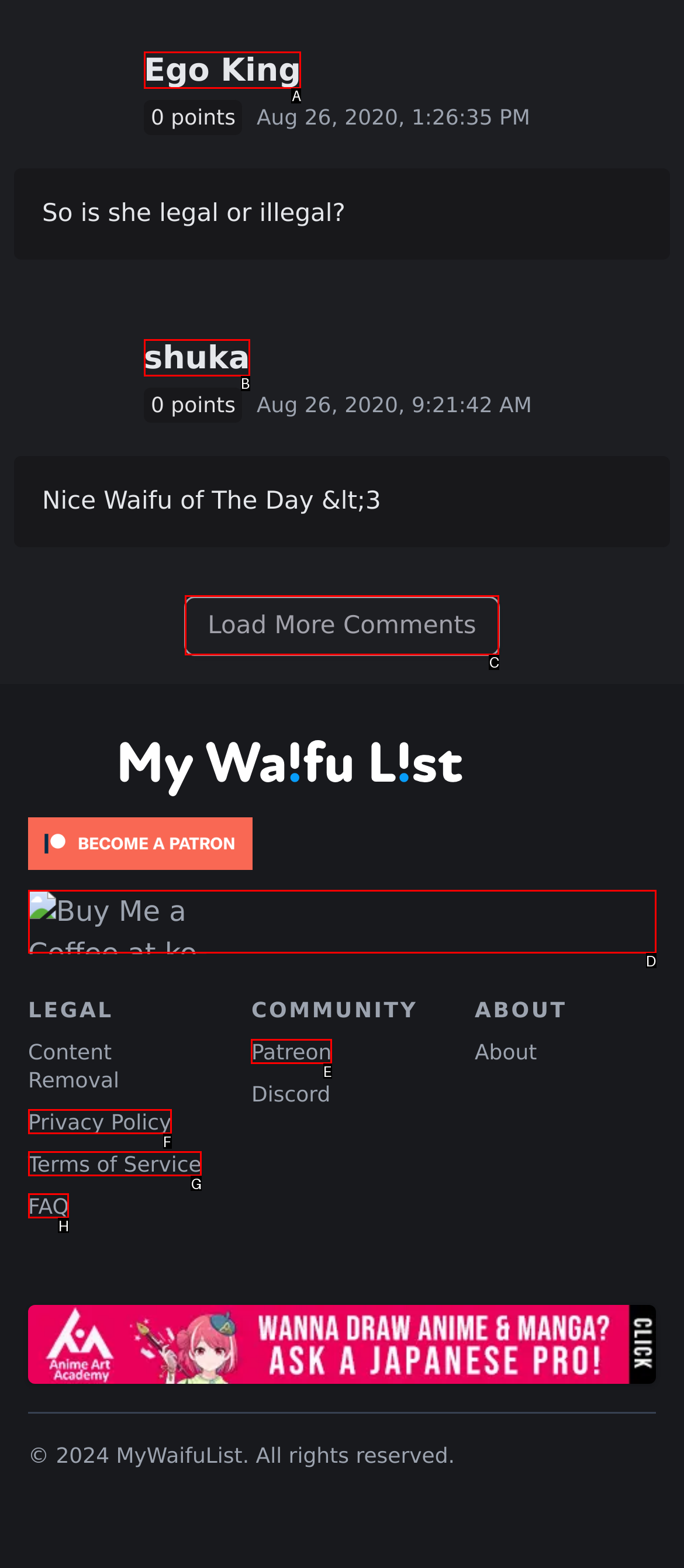Match the description: Terms of Service to the correct HTML element. Provide the letter of your choice from the given options.

G